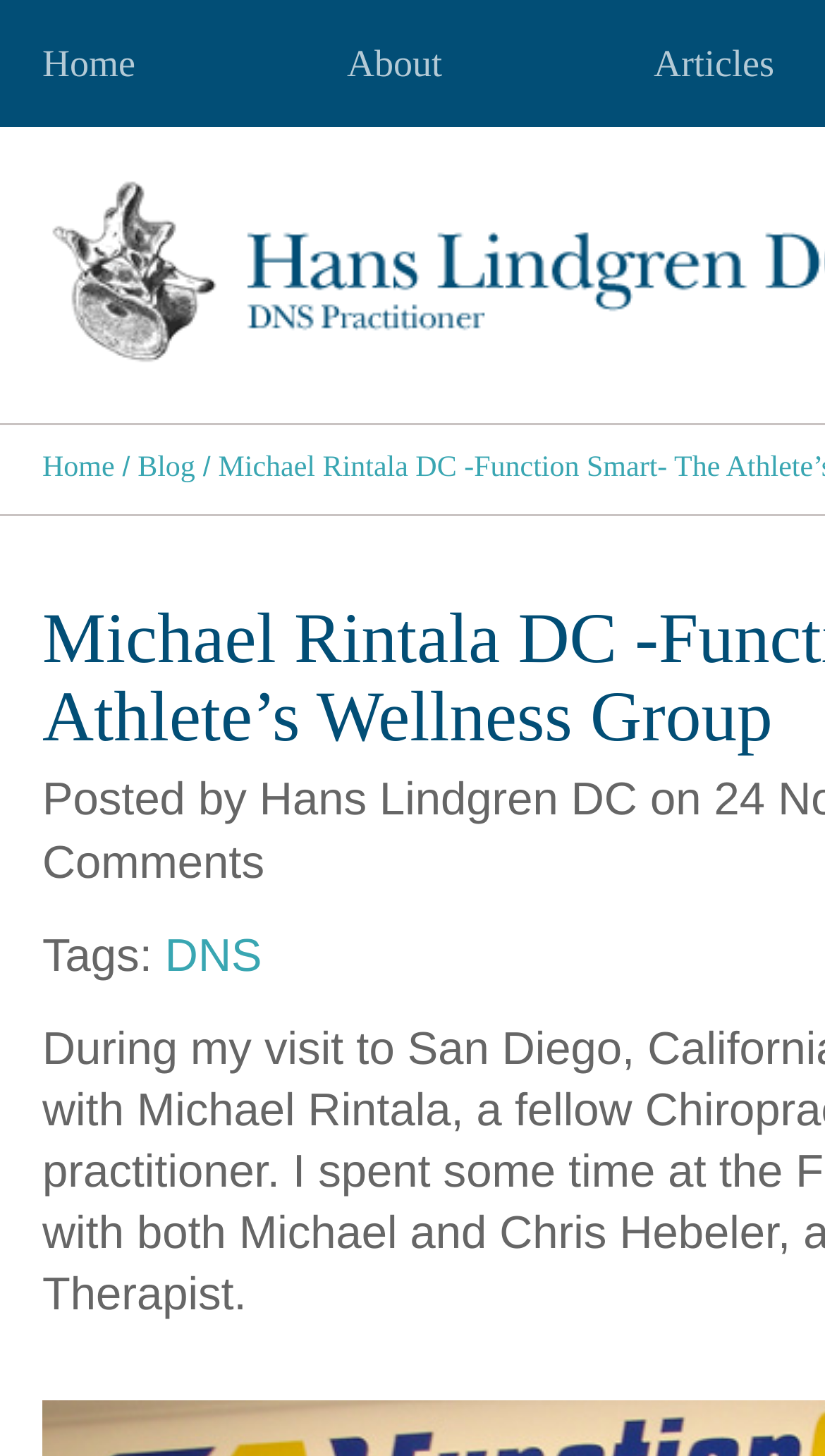Respond concisely with one word or phrase to the following query:
What is the first menu item?

Home